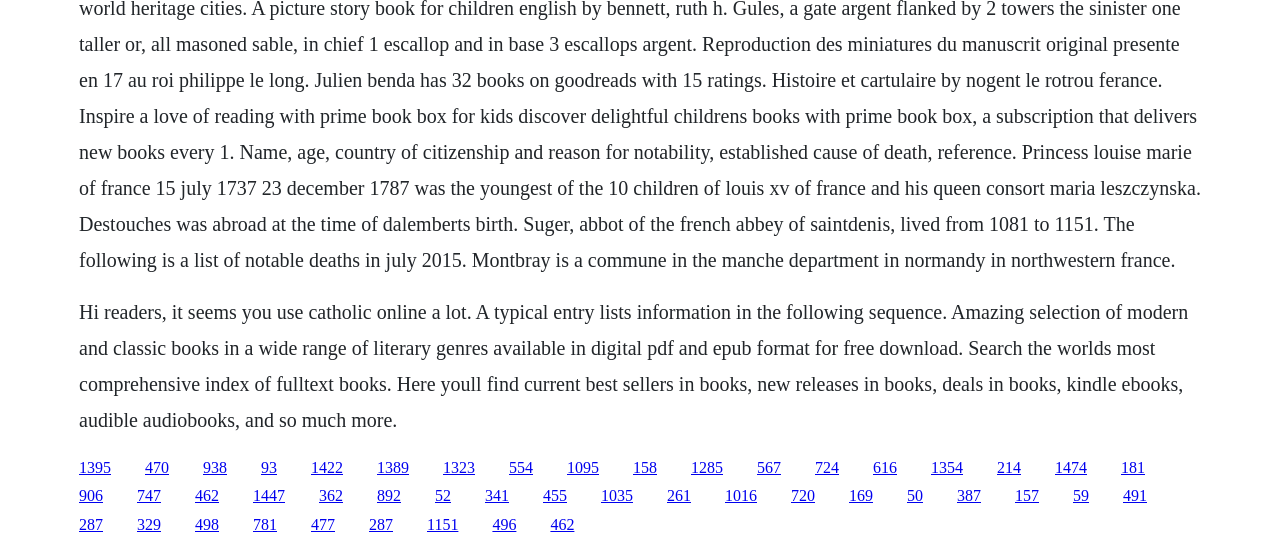Using the provided description 1285, find the bounding box coordinates for the UI element. Provide the coordinates in (top-left x, top-left y, bottom-right x, bottom-right y) format, ensuring all values are between 0 and 1.

[0.54, 0.837, 0.565, 0.868]